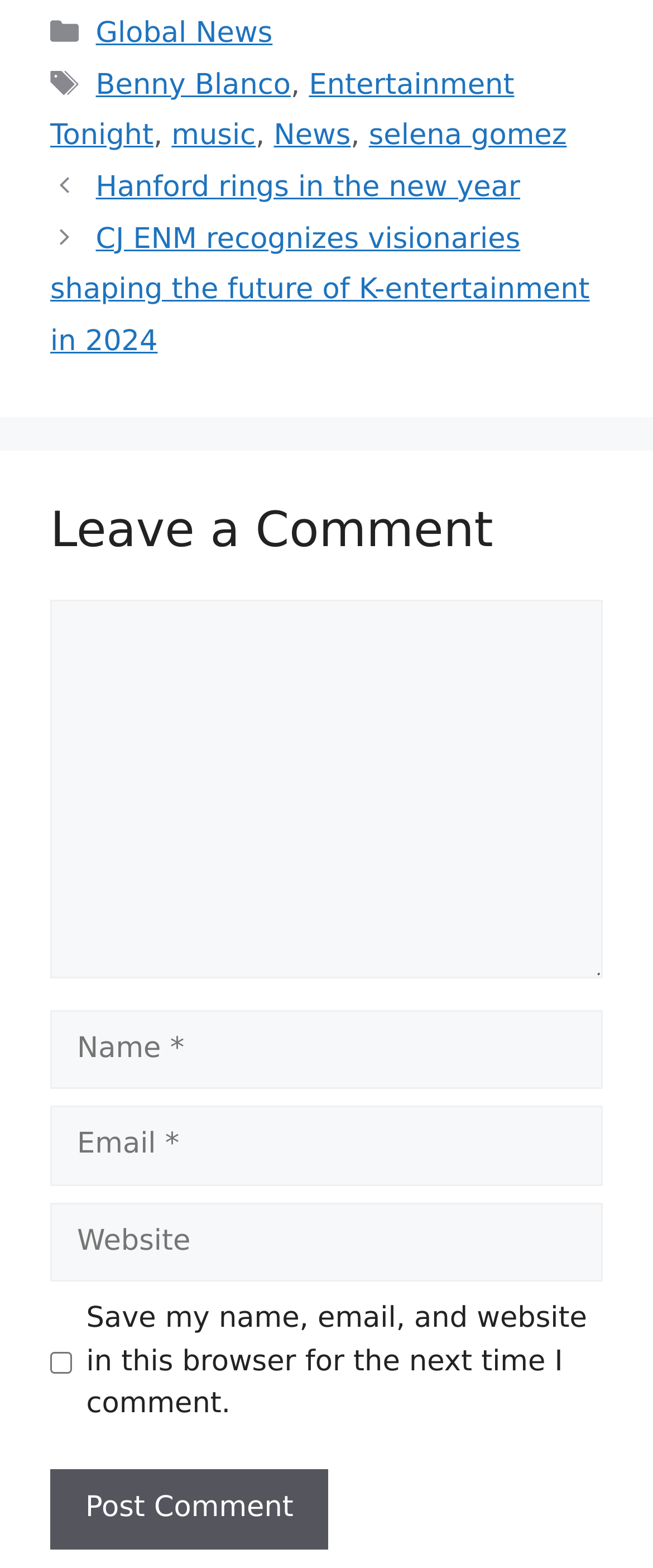Determine the bounding box for the described UI element: "News".

[0.419, 0.076, 0.537, 0.098]